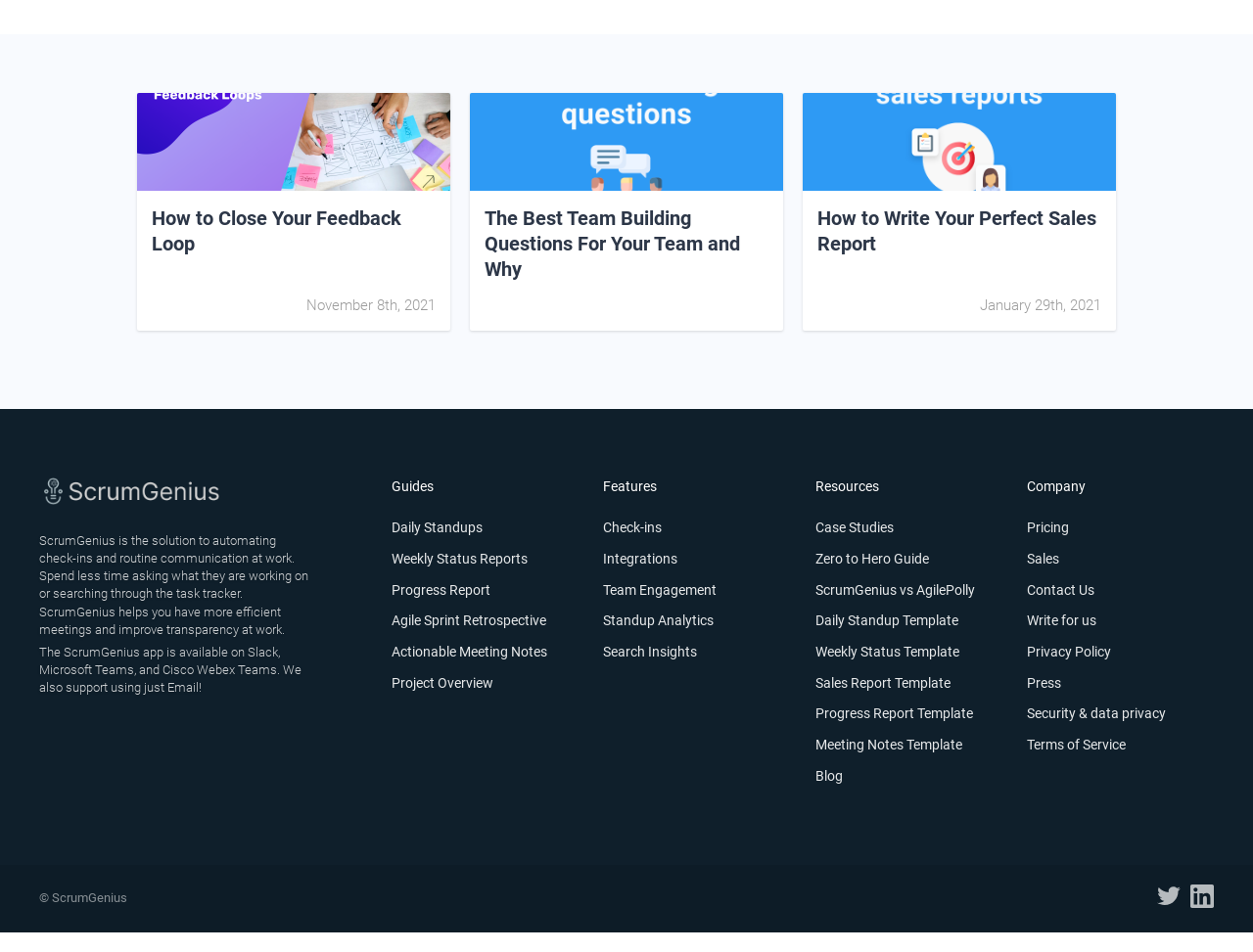Locate the bounding box coordinates of the clickable area to execute the instruction: "Read the 'Guides' section". Provide the coordinates as four float numbers between 0 and 1, represented as [left, top, right, bottom].

[0.313, 0.502, 0.462, 0.52]